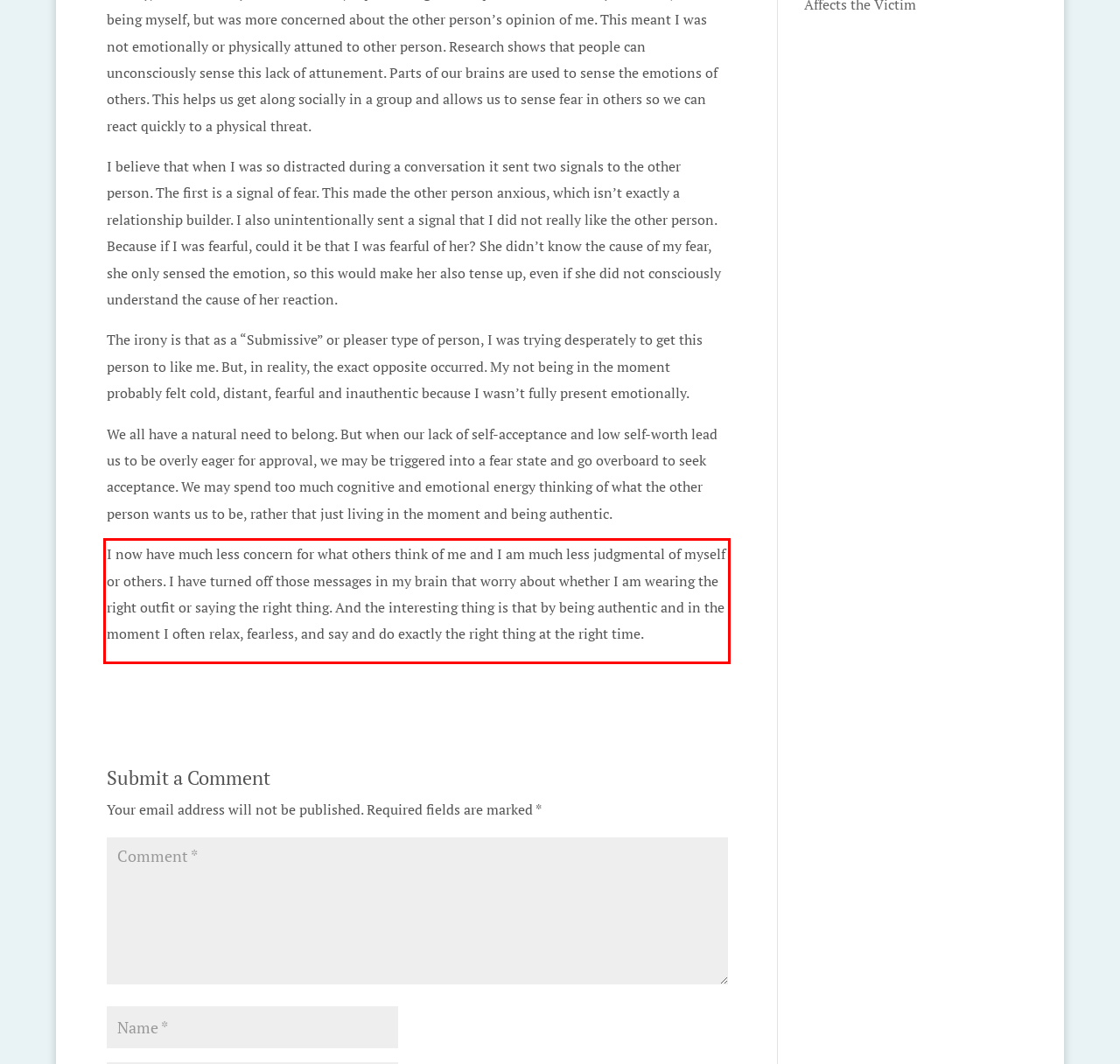Please take the screenshot of the webpage, find the red bounding box, and generate the text content that is within this red bounding box.

I now have much less concern for what others think of me and I am much less judgmental of myself or others. I have turned off those messages in my brain that worry about whether I am wearing the right outfit or saying the right thing. And the interesting thing is that by being authentic and in the moment I often relax, fearless, and say and do exactly the right thing at the right time.